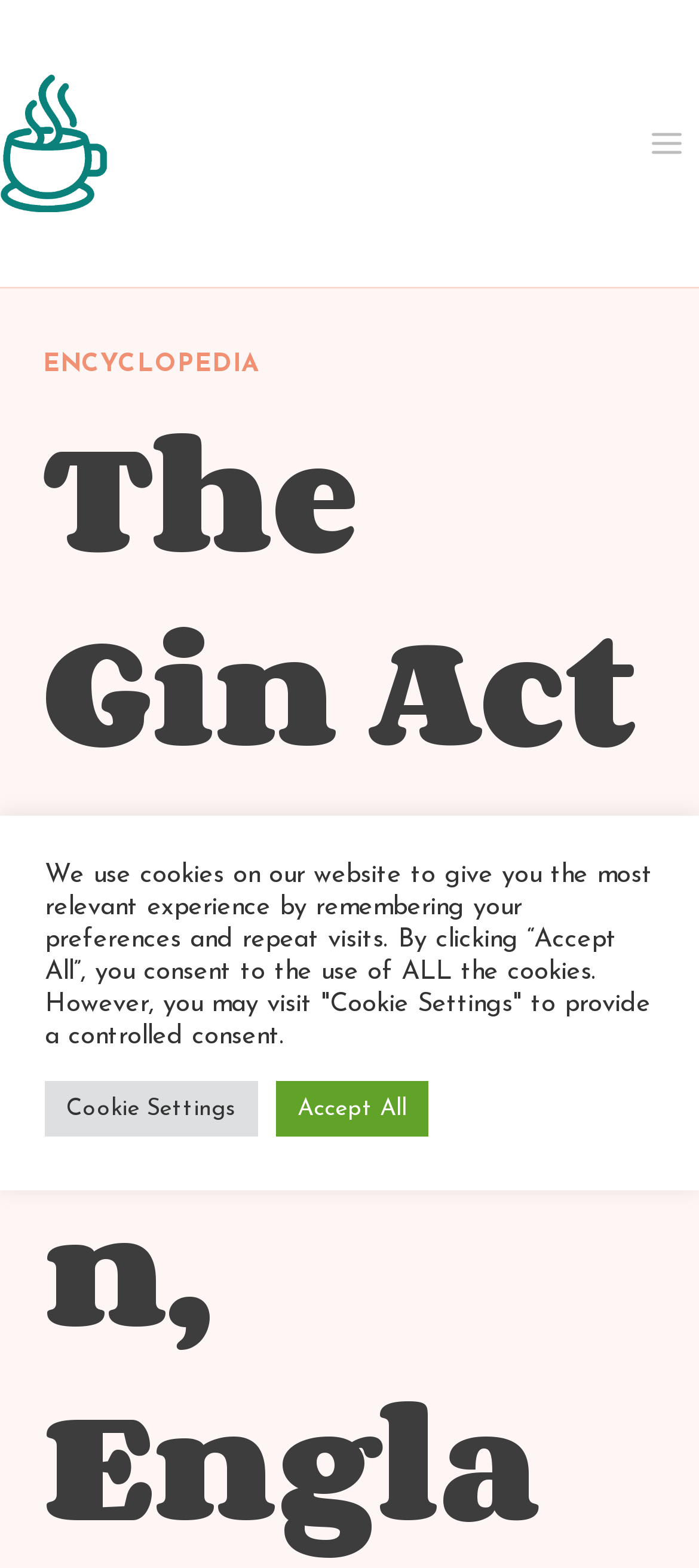Please provide a short answer using a single word or phrase for the question:
What is the purpose of the cookie settings?

To provide controlled consent